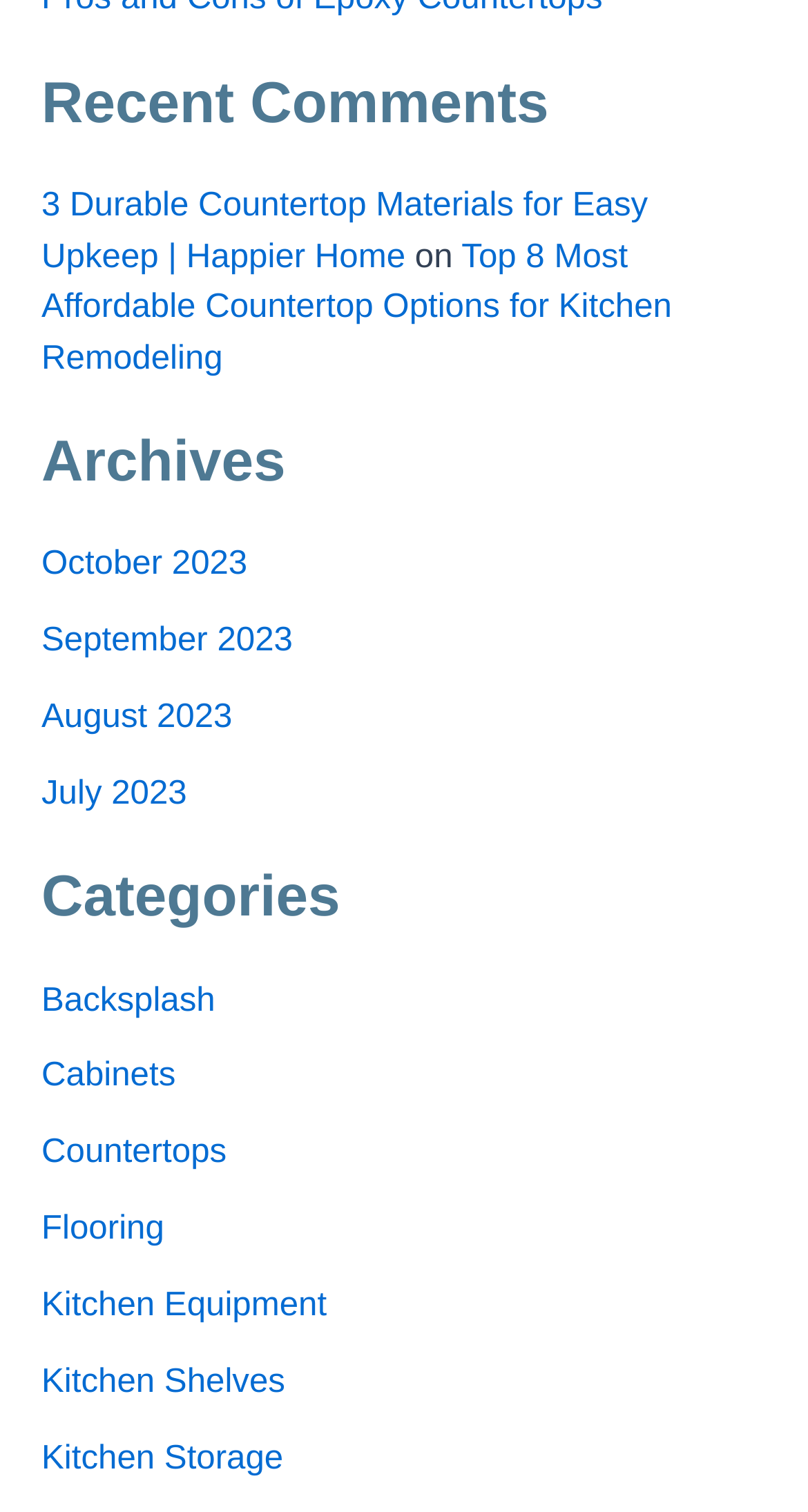Identify the bounding box coordinates for the element you need to click to achieve the following task: "read article about durable countertop materials". Provide the bounding box coordinates as four float numbers between 0 and 1, in the form [left, top, right, bottom].

[0.051, 0.123, 0.802, 0.182]